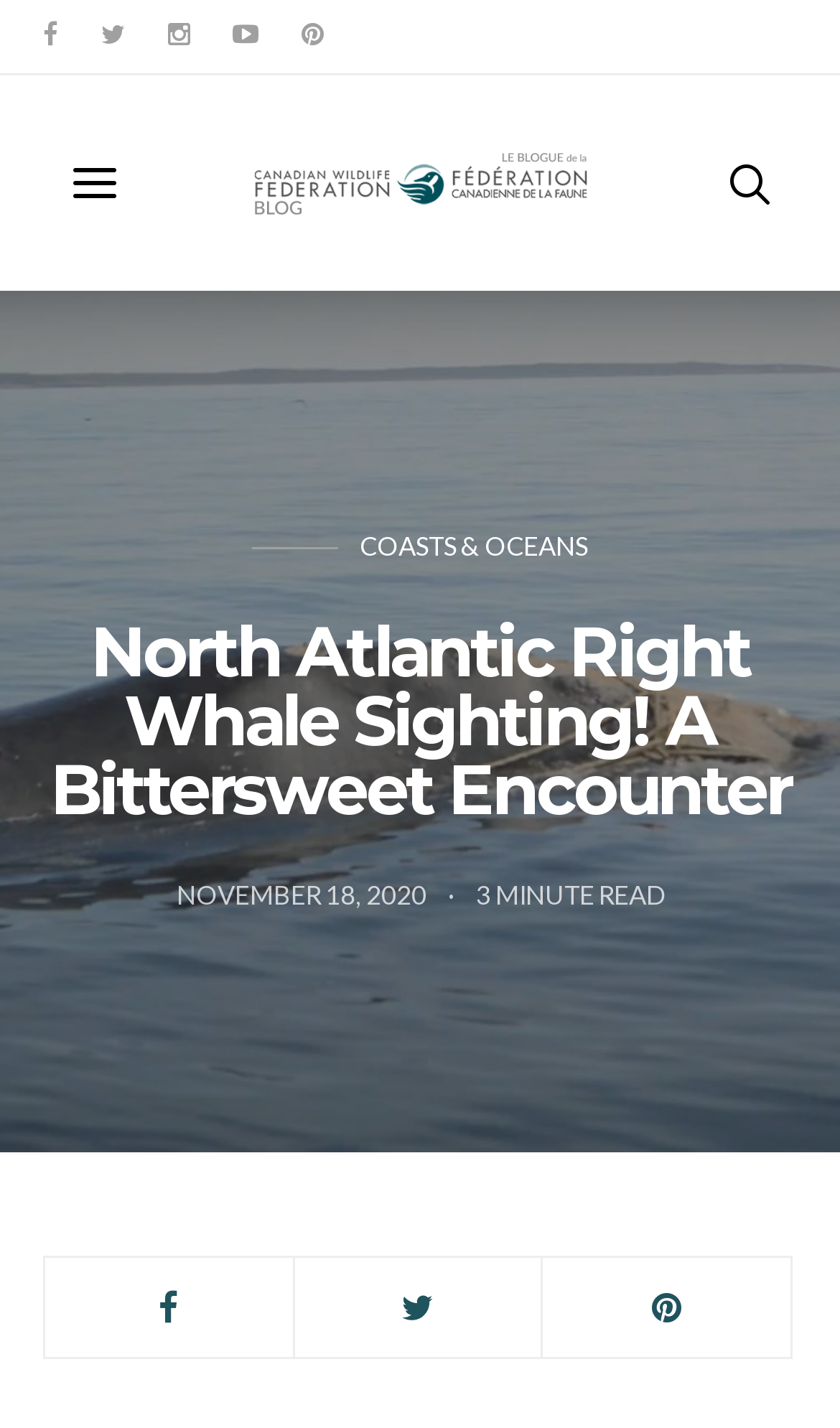What is the category of the article?
From the screenshot, provide a brief answer in one word or phrase.

COASTS & OCEANS